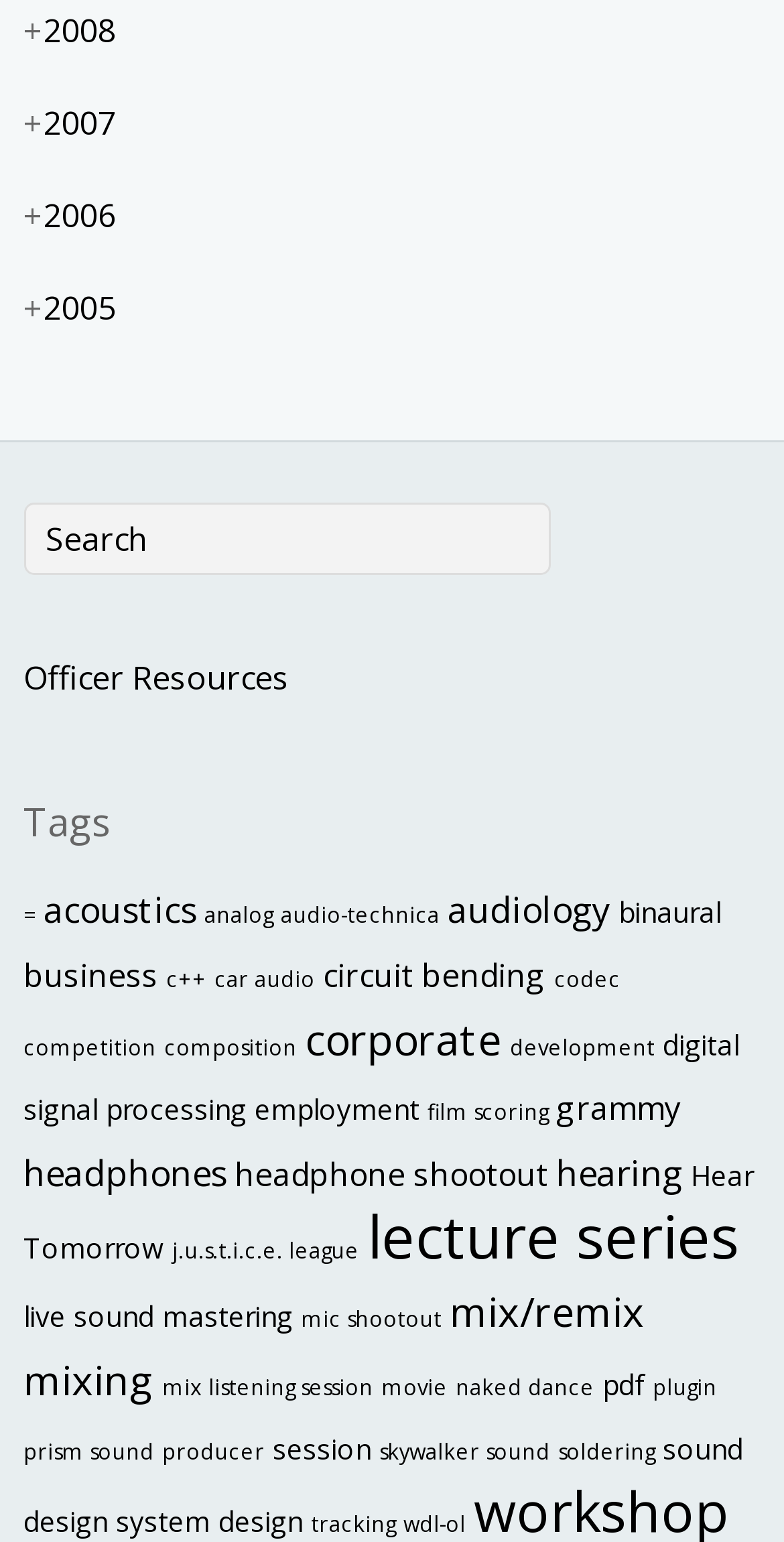Indicate the bounding box coordinates of the element that must be clicked to execute the instruction: "Click acoustics". The coordinates should be given as four float numbers between 0 and 1, i.e., [left, top, right, bottom].

[0.056, 0.574, 0.251, 0.605]